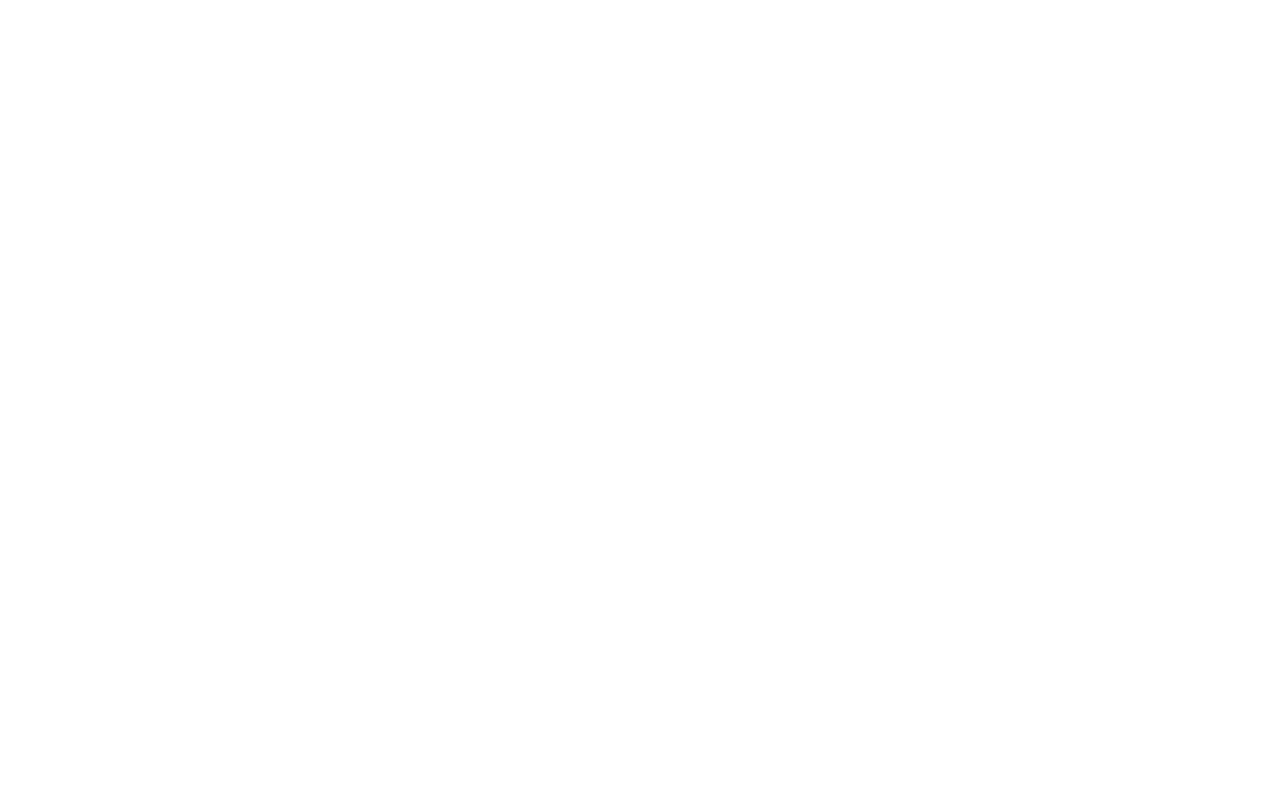Based on the element description "crystal earrings", predict the bounding box coordinates of the UI element.

[0.143, 0.146, 0.247, 0.172]